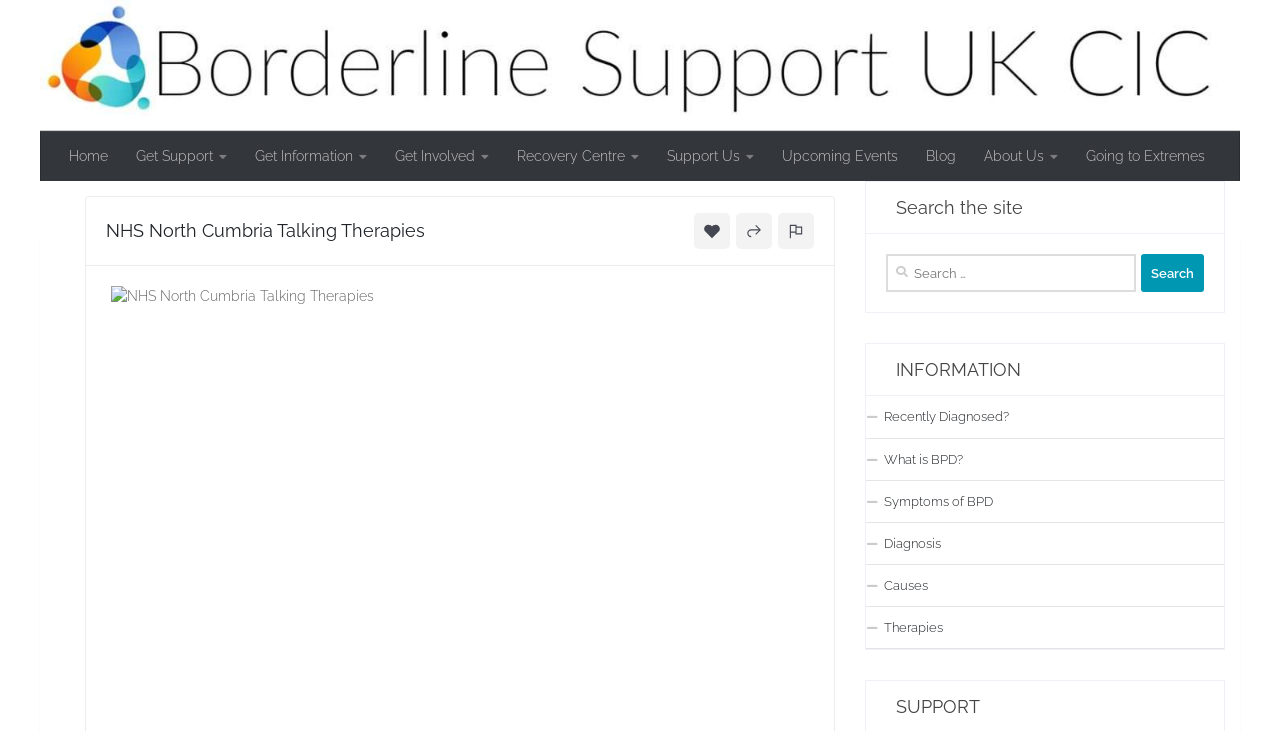Please identify the bounding box coordinates of the clickable area that will fulfill the following instruction: "Get Support". The coordinates should be in the format of four float numbers between 0 and 1, i.e., [left, top, right, bottom].

[0.095, 0.179, 0.188, 0.248]